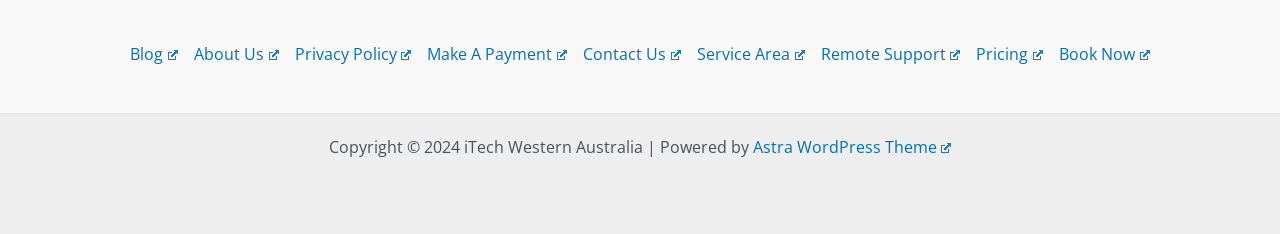Find the bounding box coordinates of the element's region that should be clicked in order to follow the given instruction: "Contact us". The coordinates should consist of four float numbers between 0 and 1, i.e., [left, top, right, bottom].

[0.449, 0.175, 0.538, 0.292]